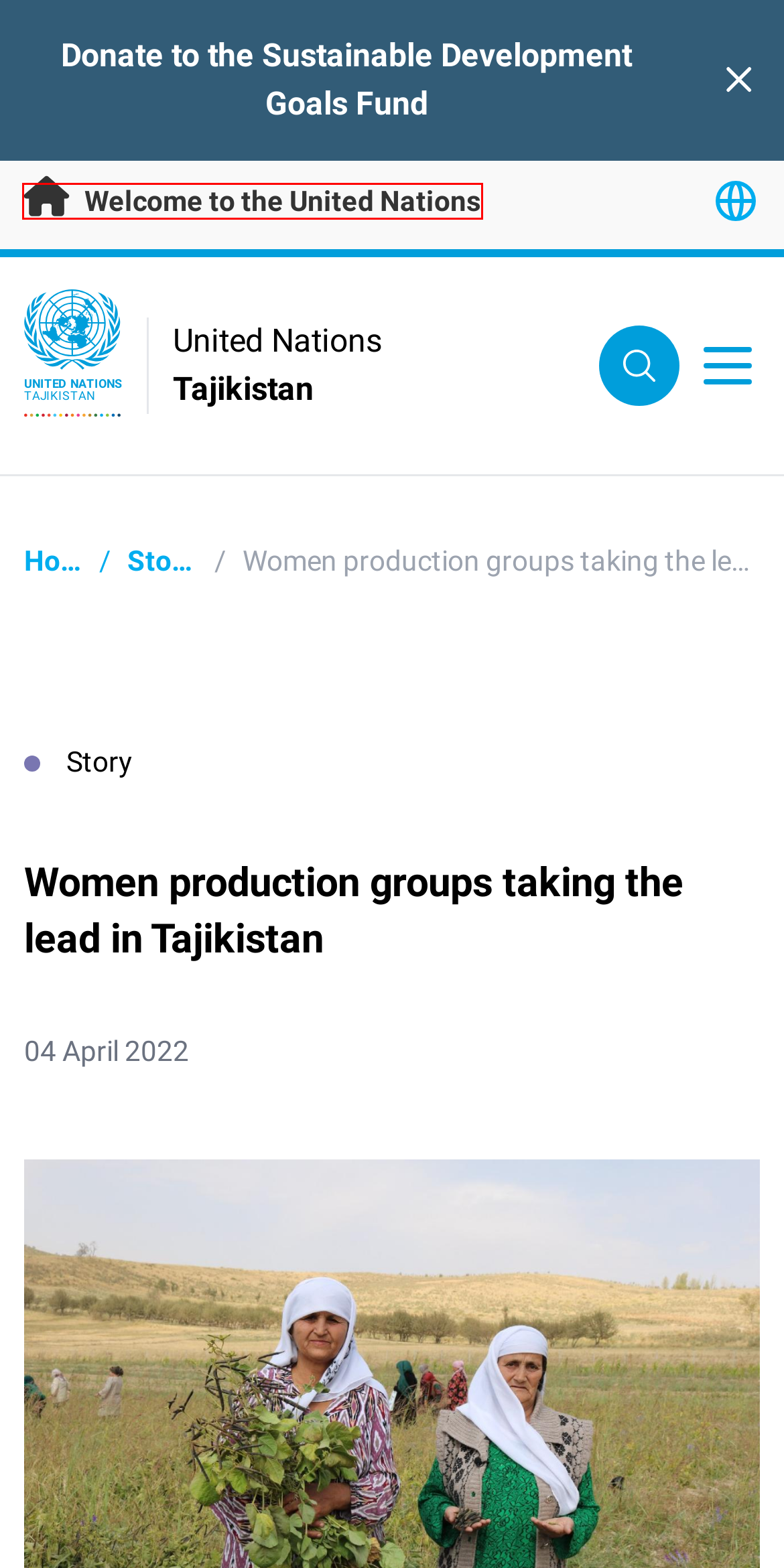Examine the screenshot of a webpage with a red bounding box around a specific UI element. Identify which webpage description best matches the new webpage that appears after clicking the element in the red bounding box. Here are the candidates:
A. Fraud Alert | United Nations
B. A to Z Site Index | United Nations
C. Joint SDG Fund
D. Terms of Use | United Nations
E. Copyright | United Nations
F. Contact Us | United Nations
G. Privacy Notice | United Nations
H. Welcome to the United Nations

H